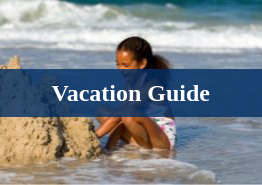What is the purpose of the overlay text?
Look at the image and respond with a one-word or short phrase answer.

To suggest a vacation guide